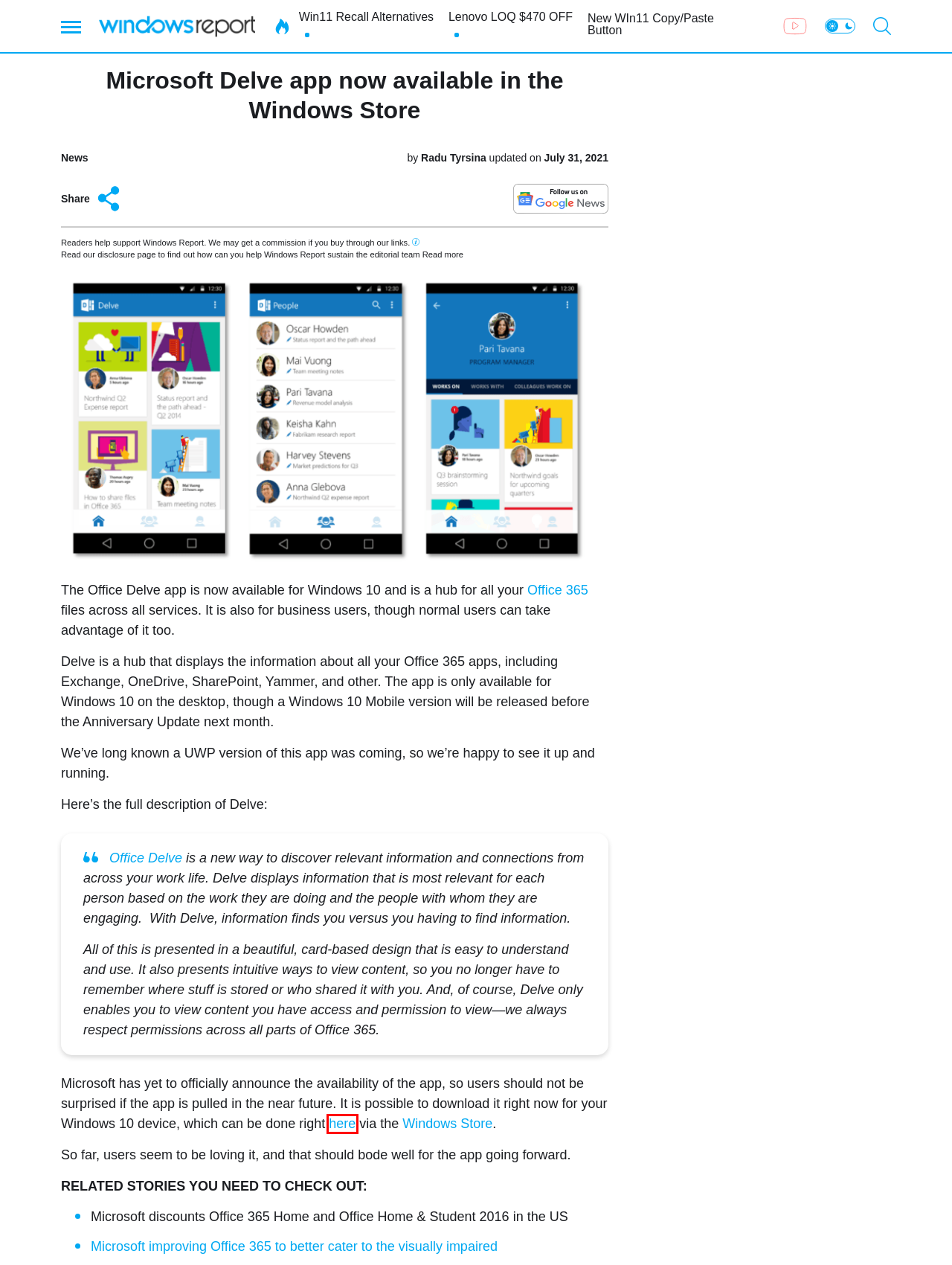Review the screenshot of a webpage containing a red bounding box around an element. Select the description that best matches the new webpage after clicking the highlighted element. The options are:
A. If your PC doesn't support Windows Recall, here are a few alternatives to try
B. Delve - Official app in the Microsoft Store
C. Editorial disclosure
D. This tool will fix Office 365 and Outlook technical issues
E. Microsoft improving Office 365 to better cater to the visually impaired
F. Insiders can now see download sizes in the Windows Store
G. Windows Report - Your go-to source for PC tutorials
H. This Lenovo LOQ gaming laptop is $470 OFF these days. Grab it while you can

B